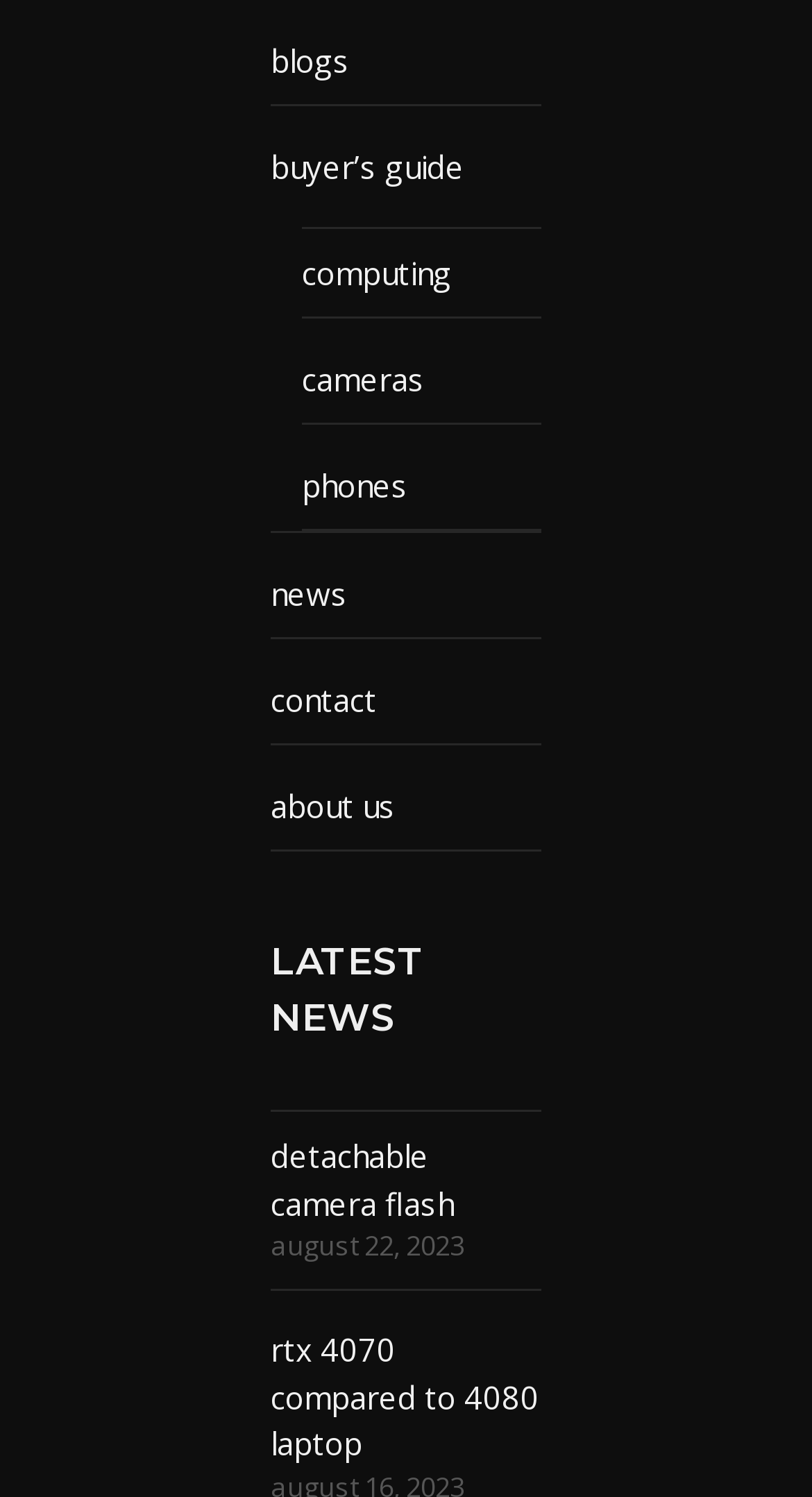How many news articles are listed on the webpage?
Please answer using one word or phrase, based on the screenshot.

2